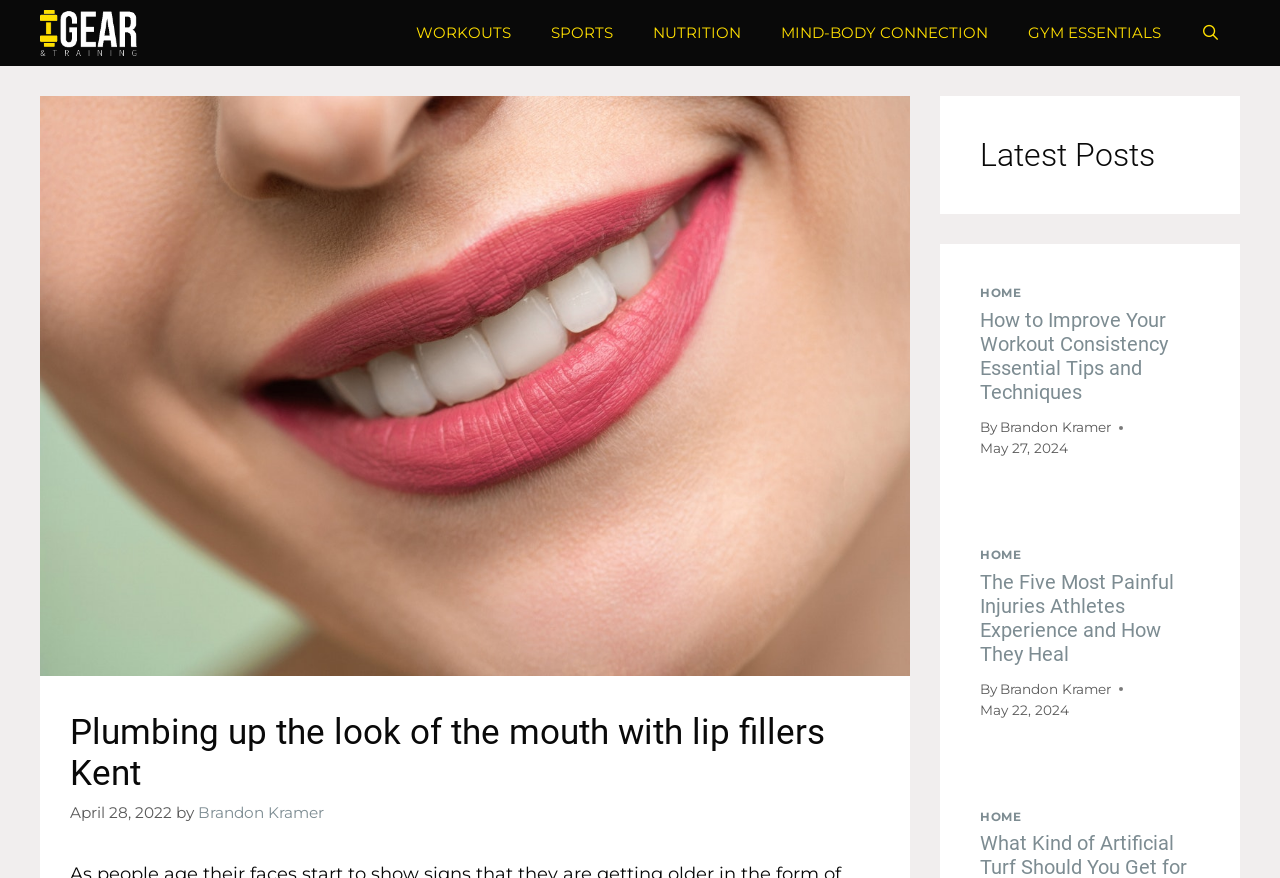Identify the text that serves as the heading for the webpage and generate it.

Plumbing up the look of the mouth with lip fillers Kent